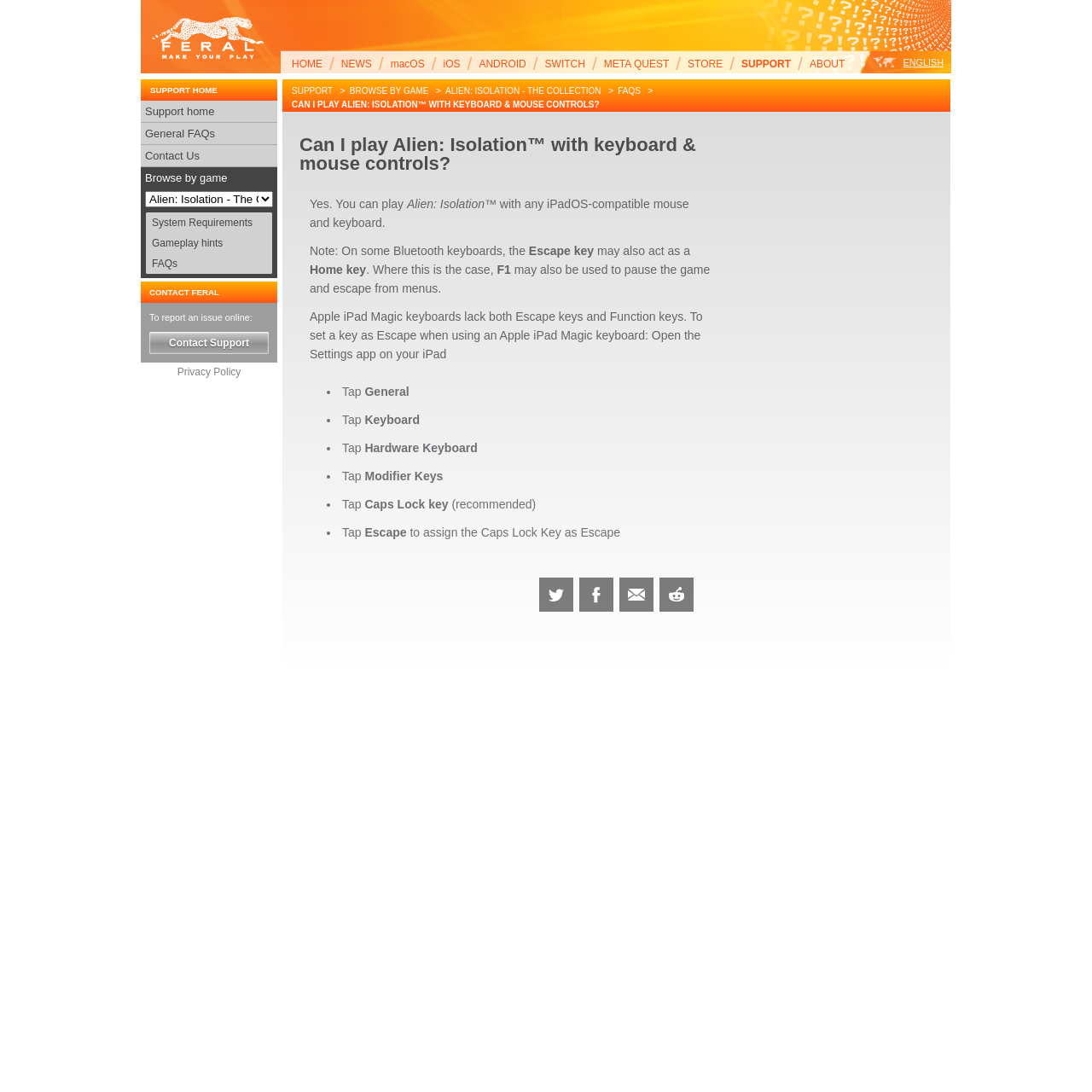Construct a thorough caption encompassing all aspects of the webpage.

This webpage is about Feral Support, specifically the FAQs section for Alien: Isolation - The Collection. At the top, there are multiple links to navigate to different sections, including HOME, NEWS, macOS, iOS, ANDROID, SWITCH, META QUEST, STORE, SUPPORT, and ABOUT. Below these links, there is a heading "SUPPORT HOME" with links to Support home, General FAQs, Contact Us, and Browse by game.

The main content of the page is about playing Alien: Isolation with keyboard and mouse controls. The answer is yes, it is possible to play with any iPadOS-compatible mouse and keyboard. There are some notes about Bluetooth keyboards and Apple iPad Magic keyboards, which lack certain keys. The page provides instructions on how to set a key as Escape when using an Apple iPad Magic keyboard.

On the right side of the page, there are links to Tweet, Like, Email, and Submit. At the bottom, there is a link to the Privacy Policy.